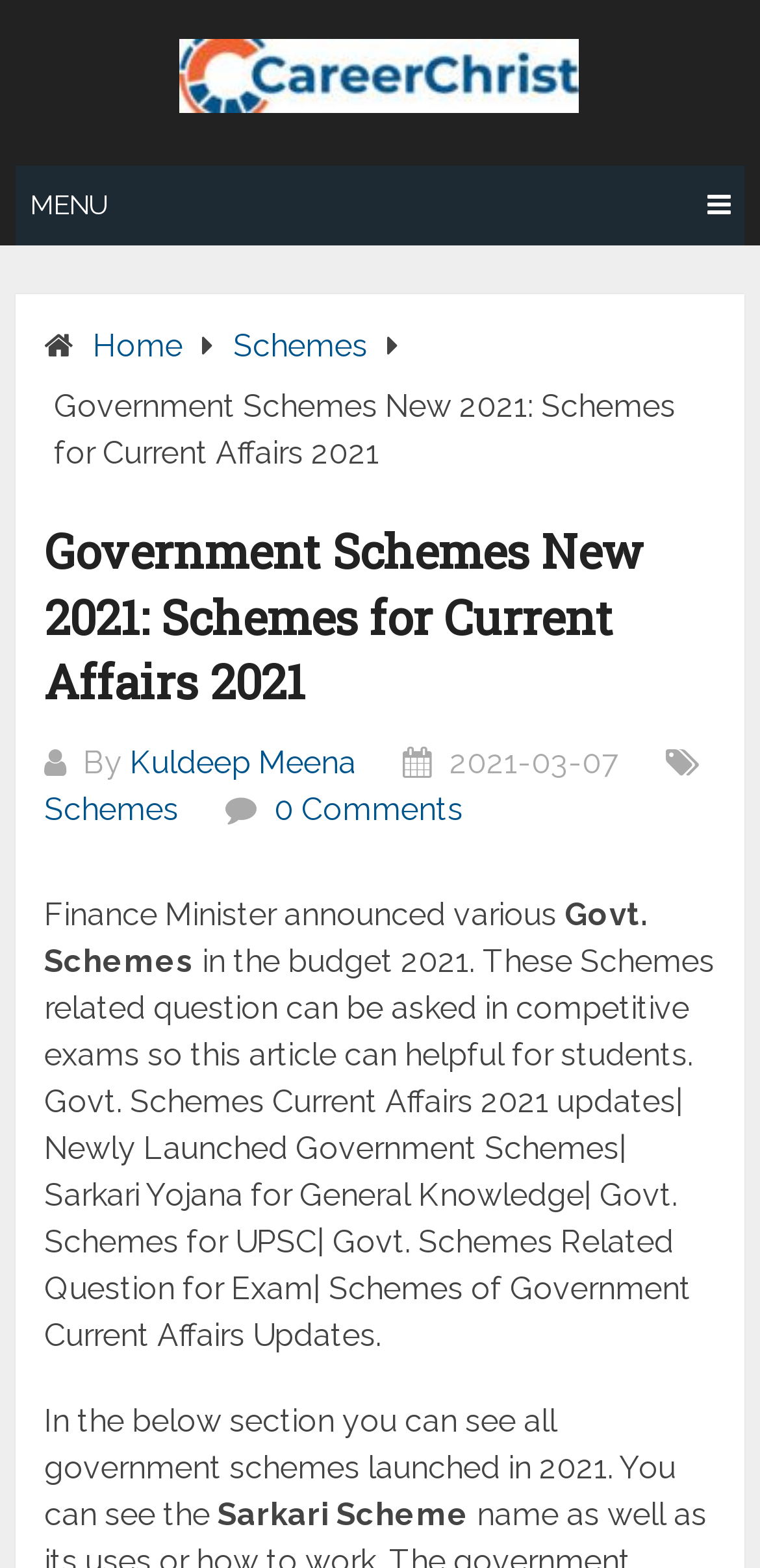From the details in the image, provide a thorough response to the question: What is the date of the article?

The date of the article can be found in the section below the main heading, where it says '2021-03-07'.